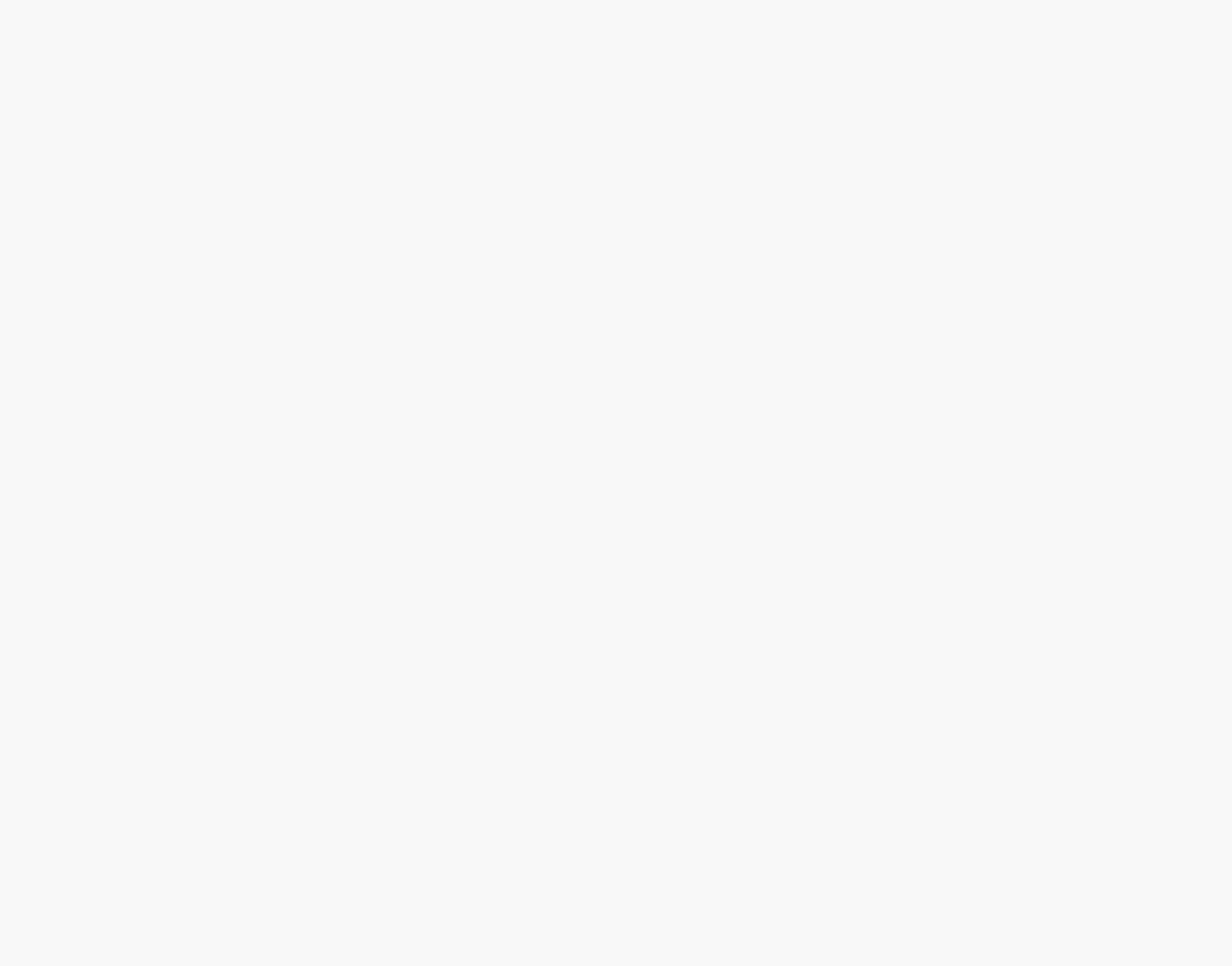Show the bounding box coordinates for the HTML element as described: "Contact".

[0.398, 0.935, 0.596, 0.954]